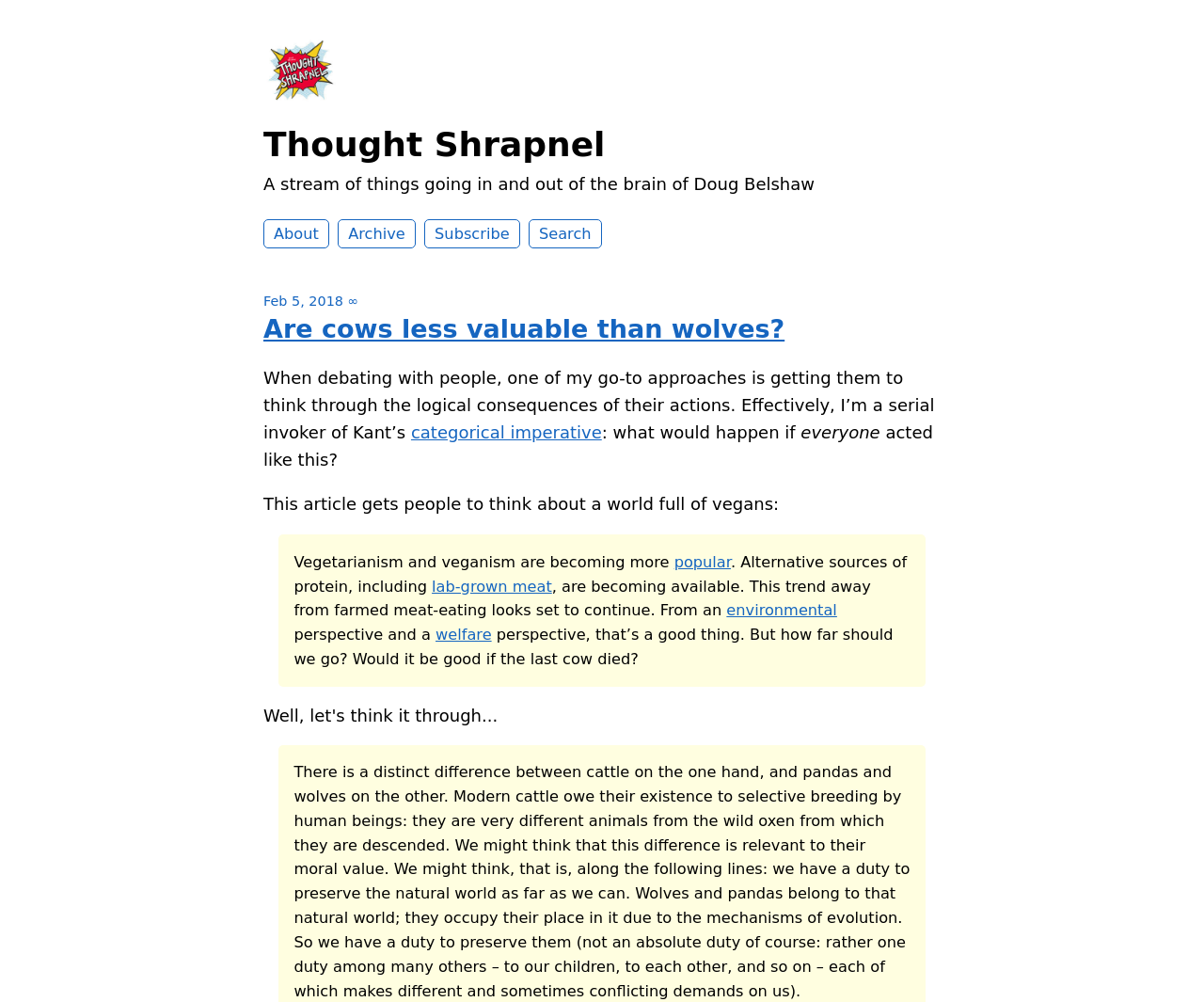Please give a concise answer to this question using a single word or phrase: 
What is the difference between cattle and pandas and wolves?

Cattle are selectively bred